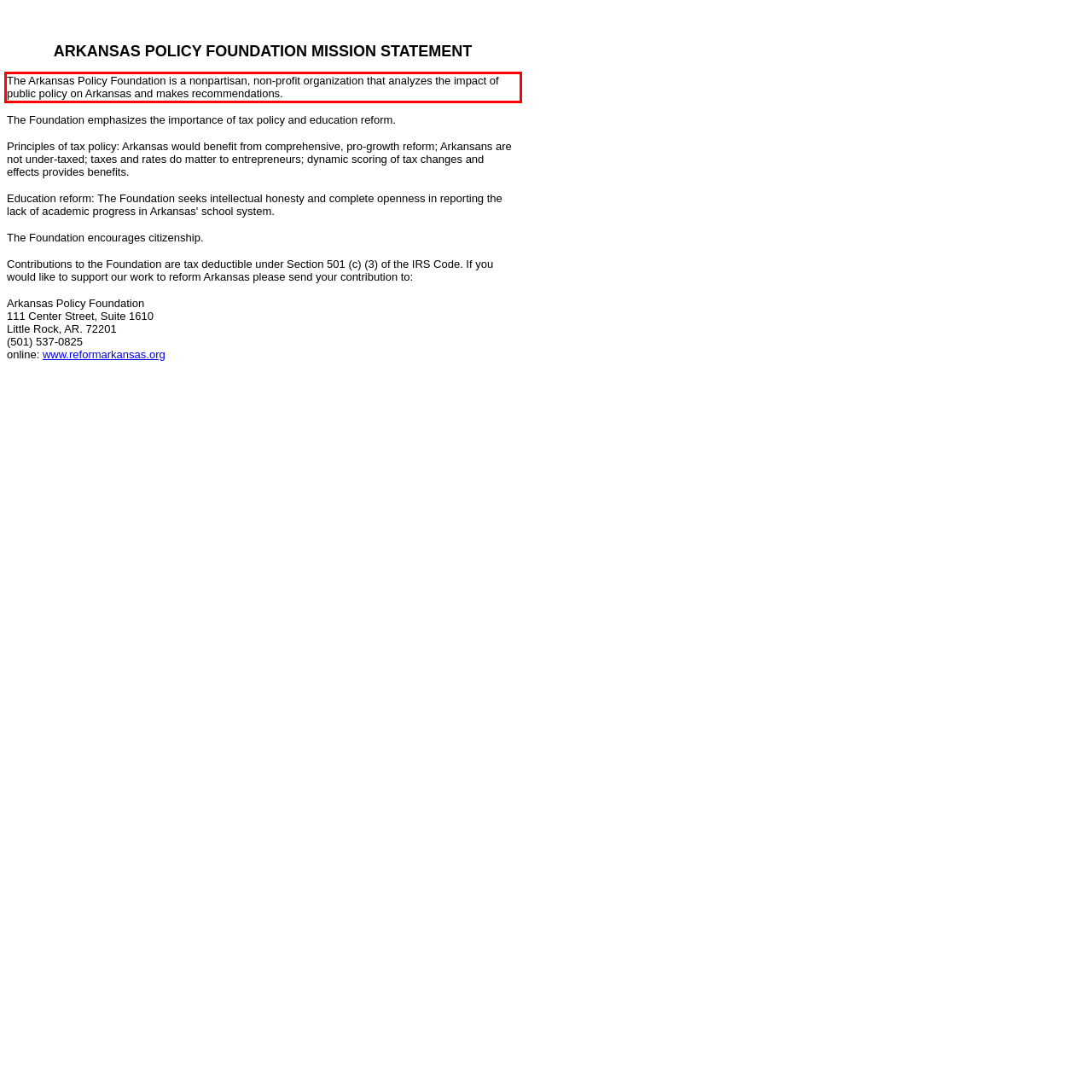Examine the webpage screenshot, find the red bounding box, and extract the text content within this marked area.

The Arkansas Policy Foundation is a nonpartisan, non-profit organization that analyzes the impact of public policy on Arkansas and makes recommendations.